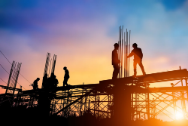Create an elaborate description of the image, covering every aspect.

This image captures a dramatic scene of construction workers on a building site at sunset, symbolizing the dynamic nature of the real estate industry. Silhouetted against a vibrant sky painted with hues of orange and blue, the workers engage in their tasks, showcasing teamwork and dedication. The setting sun casts long shadows and illuminates the scaffolding and rebar, emphasizing the ongoing effort in developing properties. This visual representation aligns with discussions on the advantages of investing in under-construction properties, highlighting both the challenges and growth opportunities in real estate investment.